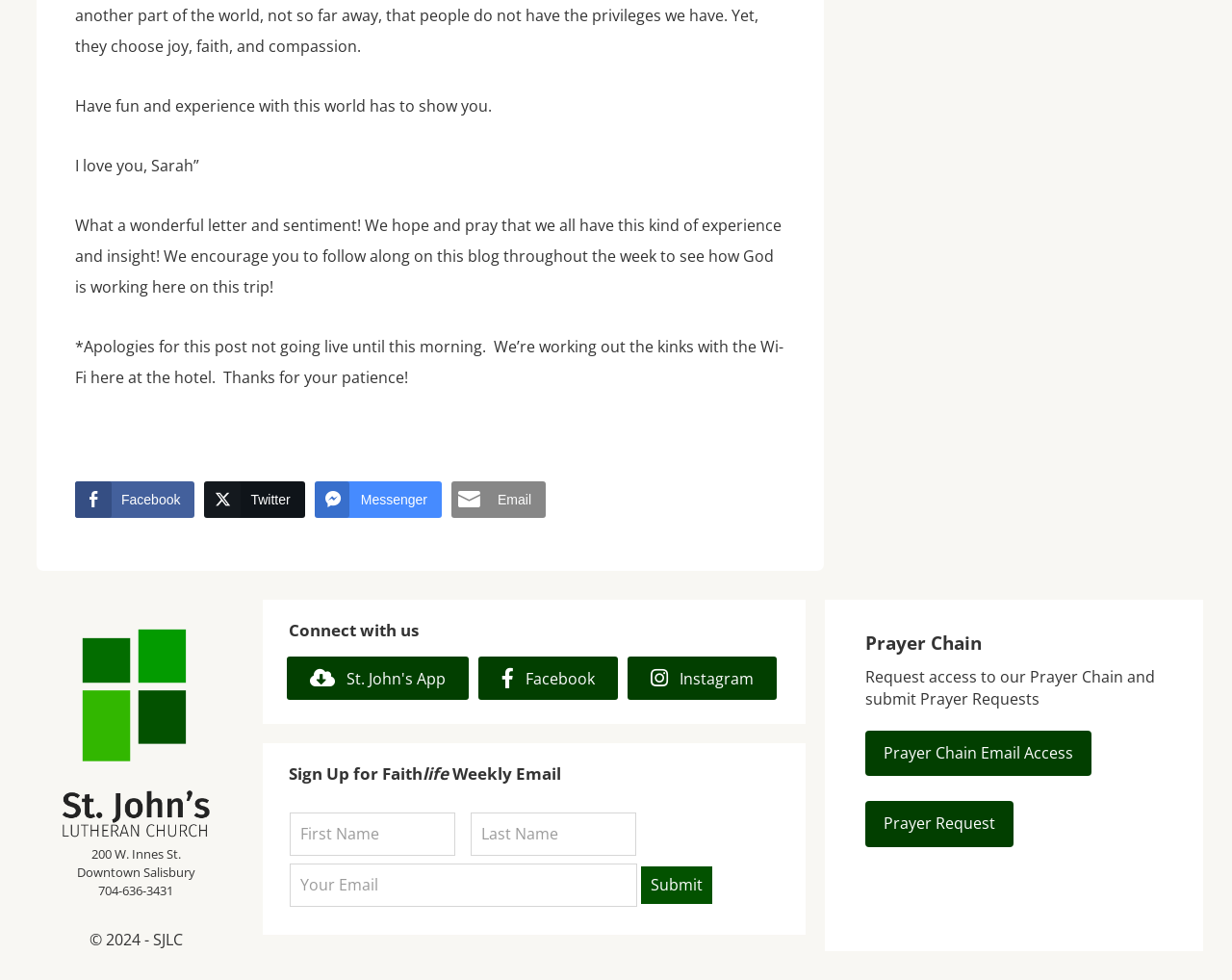Reply to the question below using a single word or brief phrase:
What is the purpose of the 'Sign Up for Faith life' section?

Subscribe to weekly email